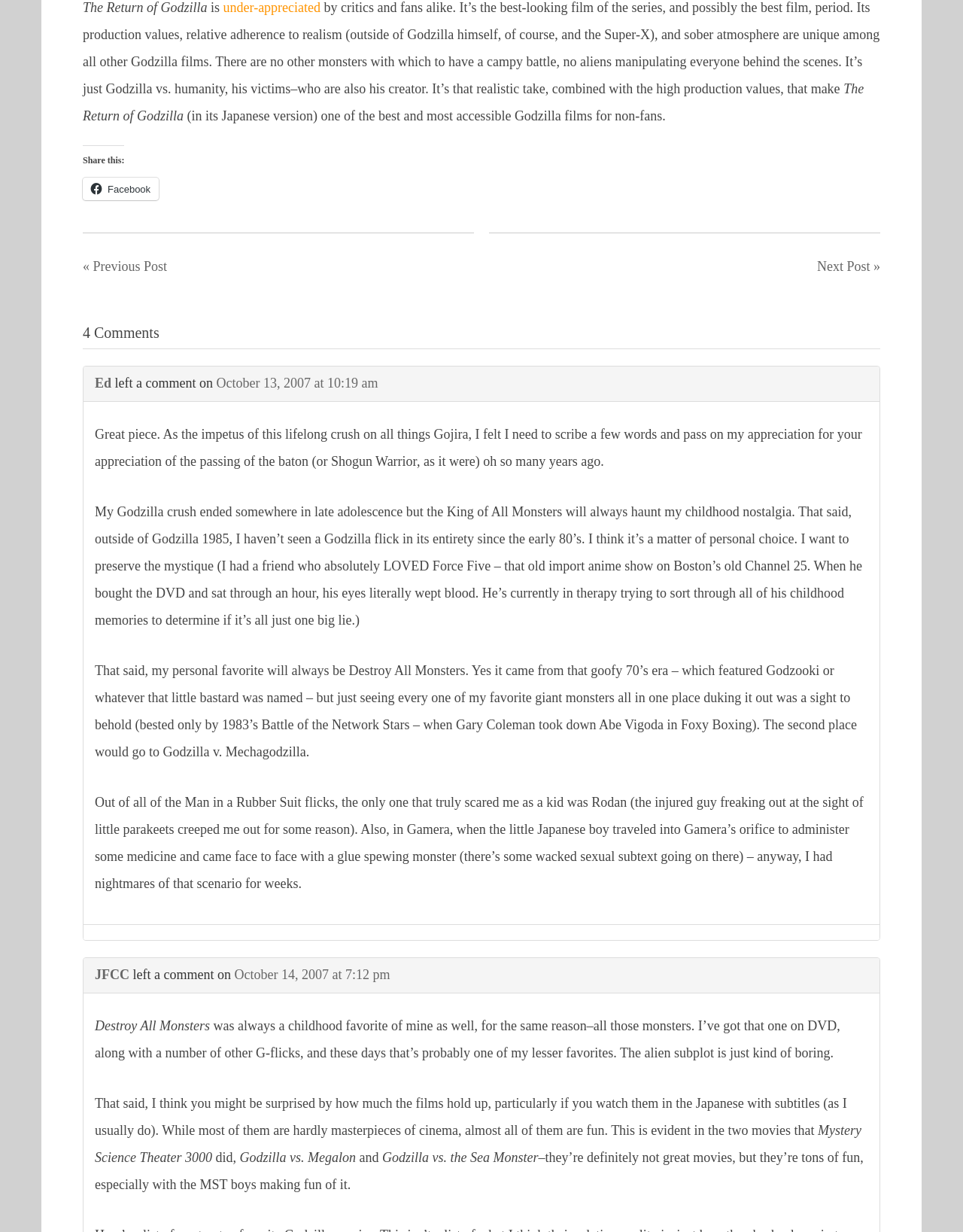Find the bounding box coordinates of the clickable element required to execute the following instruction: "Click on 'JFCC' to view their comment". Provide the coordinates as four float numbers between 0 and 1, i.e., [left, top, right, bottom].

[0.098, 0.785, 0.134, 0.797]